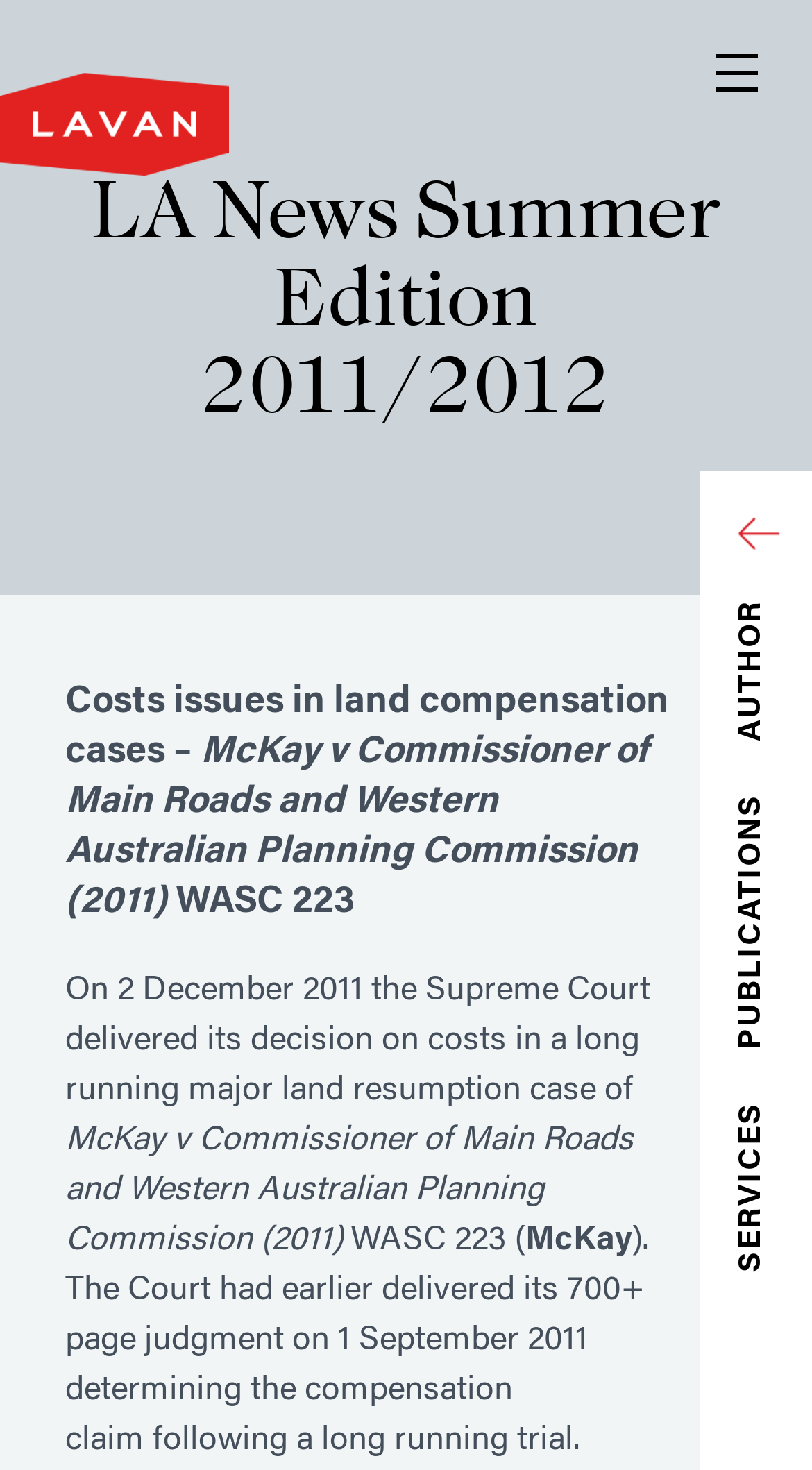What is the date of the Supreme Court's decision?
Using the visual information, respond with a single word or phrase.

2 December 2011